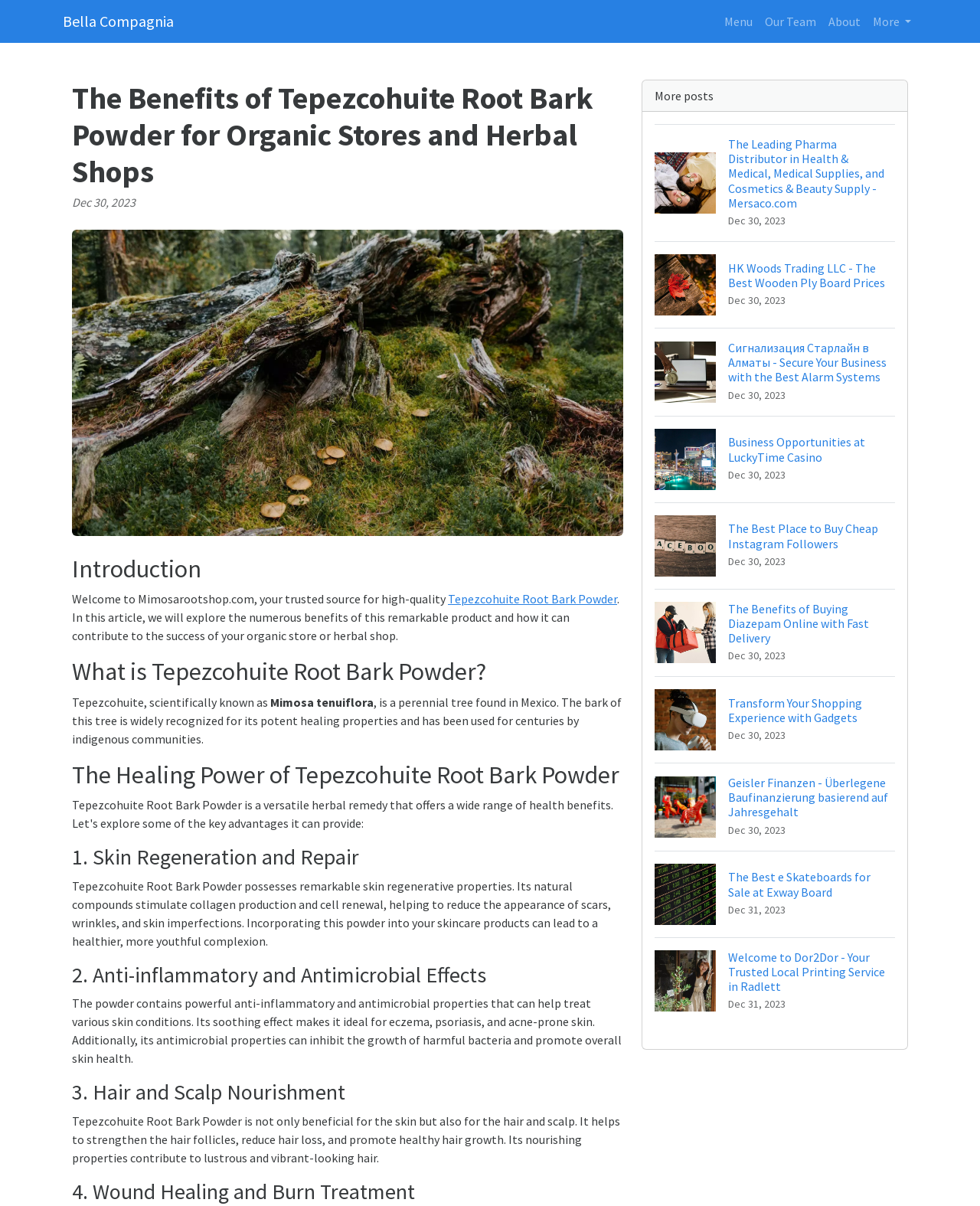What is the purpose of Tepezcohuite Root Bark Powder in skincare products? Based on the image, give a response in one word or a short phrase.

To reduce scars and wrinkles